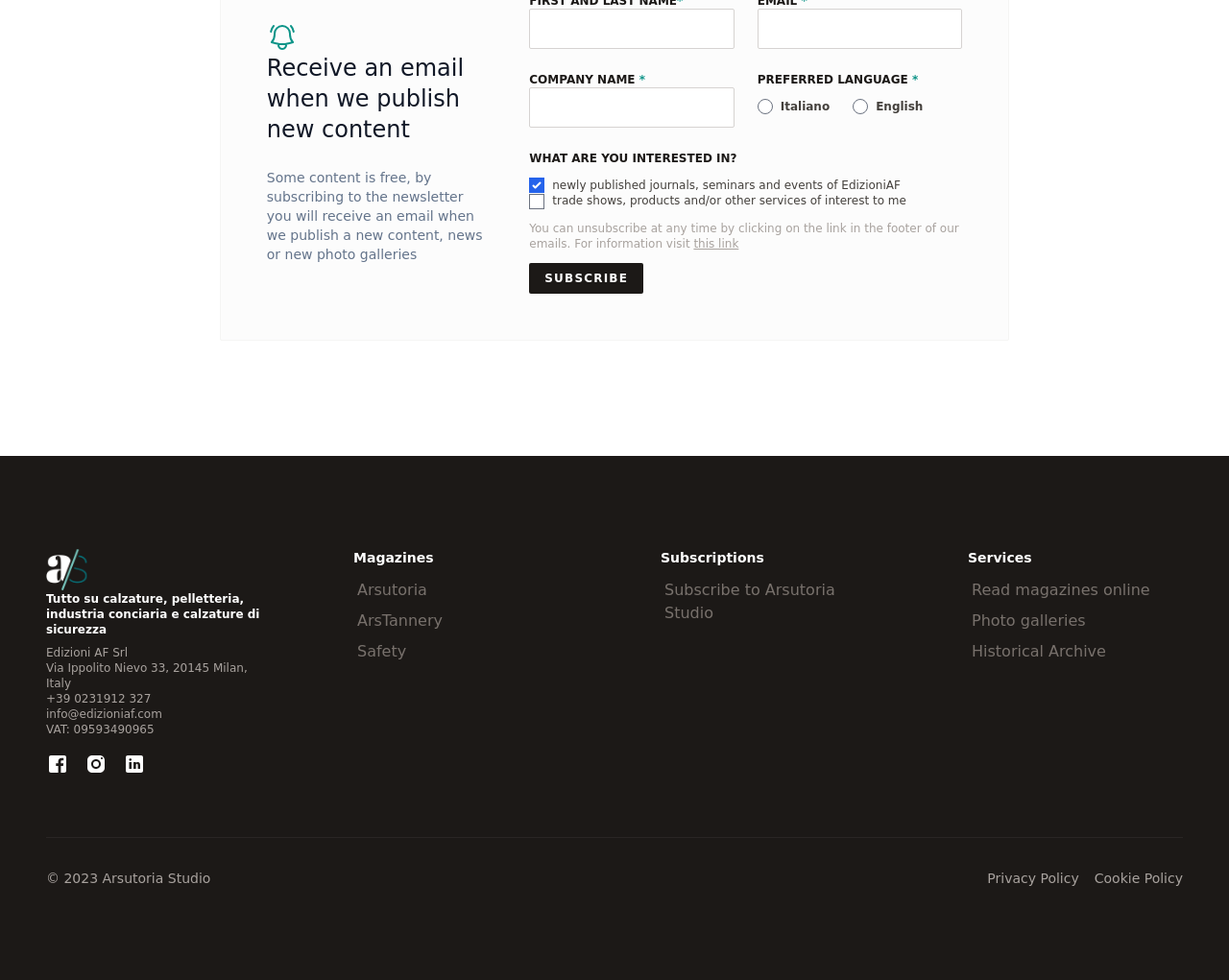Provide a brief response to the question below using a single word or phrase: 
What is the company name of the publisher?

Edizioni AF Srl